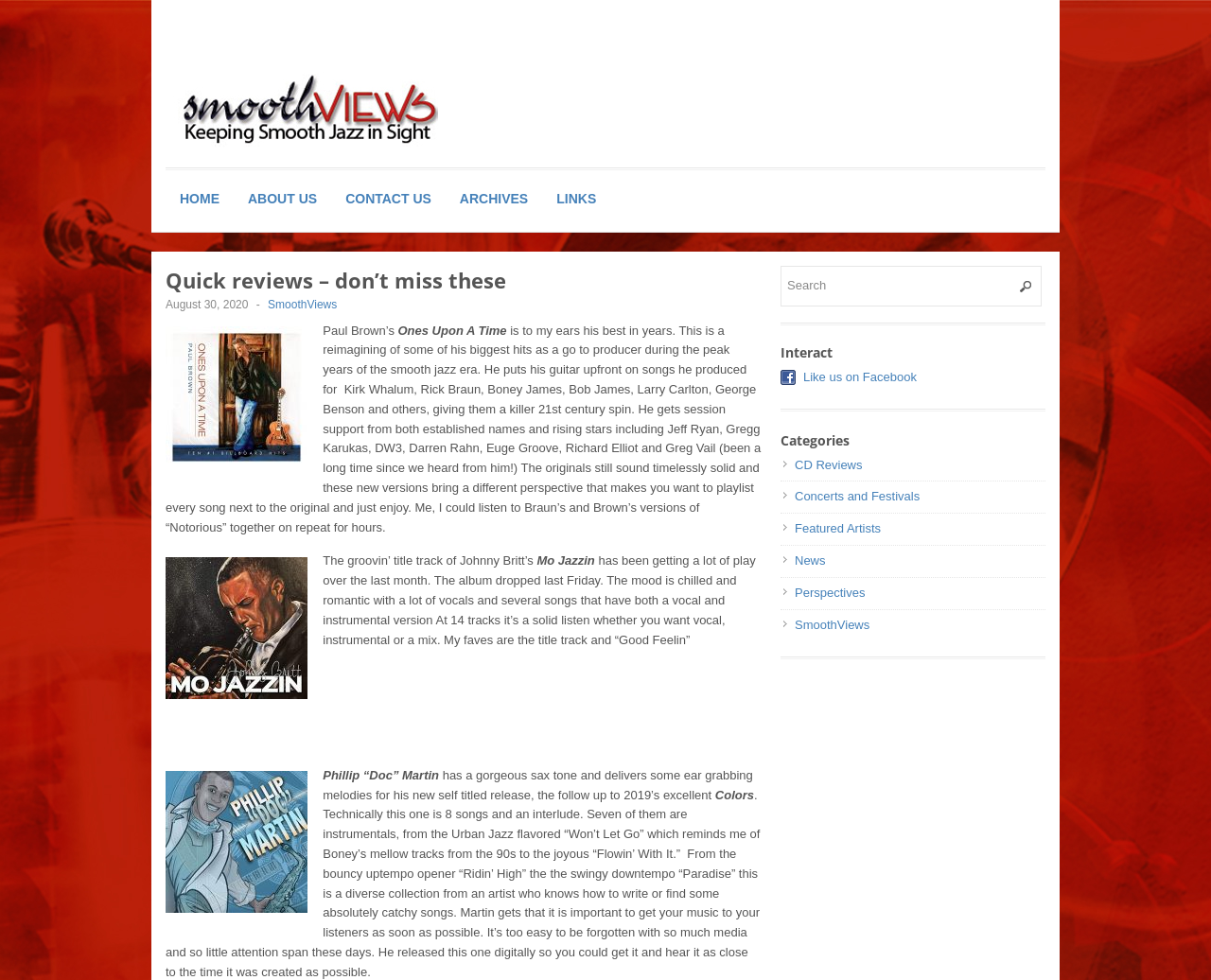Locate the bounding box coordinates of the clickable element to fulfill the following instruction: "Click on HOME link". Provide the coordinates as four float numbers between 0 and 1 in the format [left, top, right, bottom].

[0.137, 0.183, 0.193, 0.222]